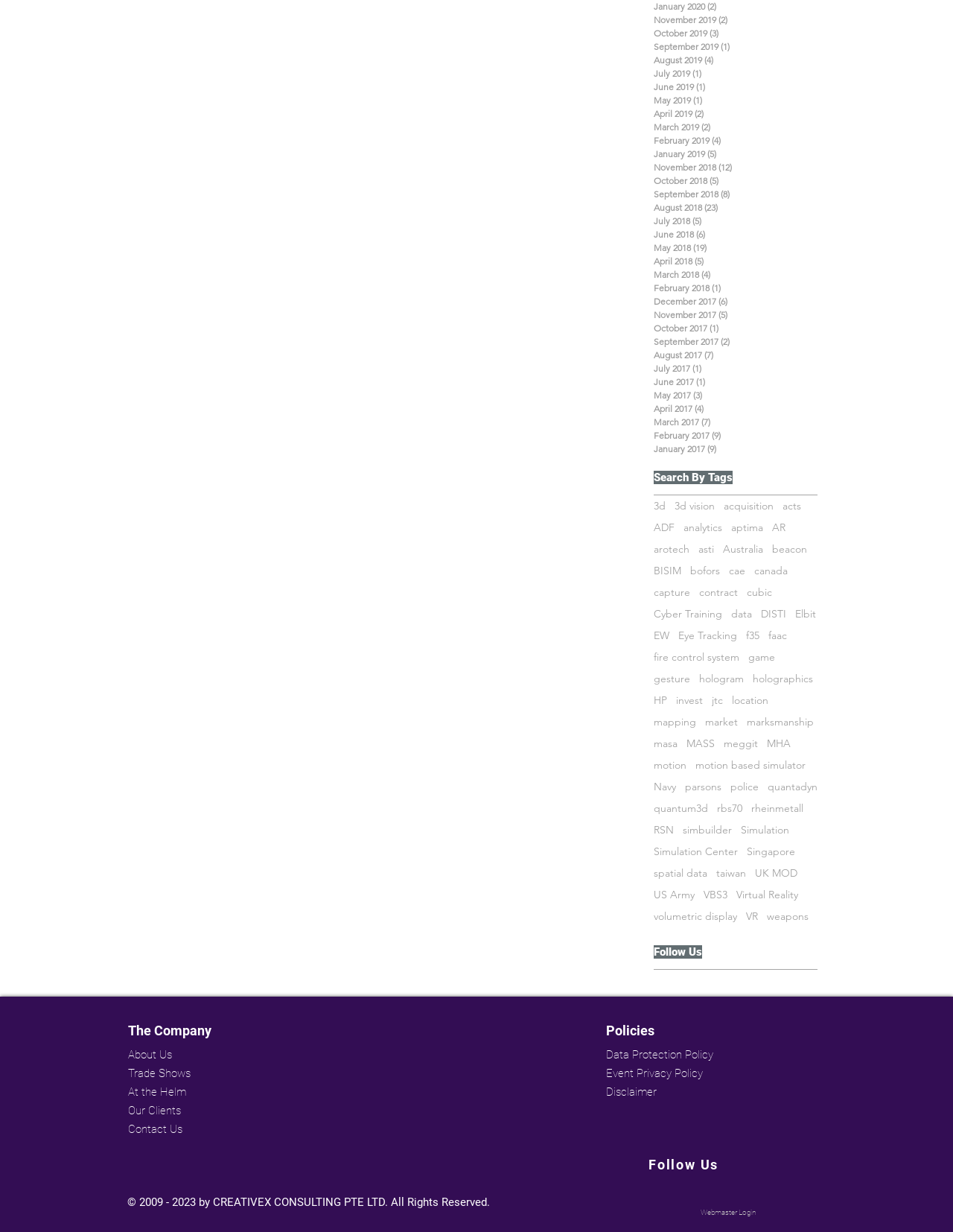Please determine the bounding box coordinates of the section I need to click to accomplish this instruction: "Search by tags".

[0.686, 0.382, 0.858, 0.394]